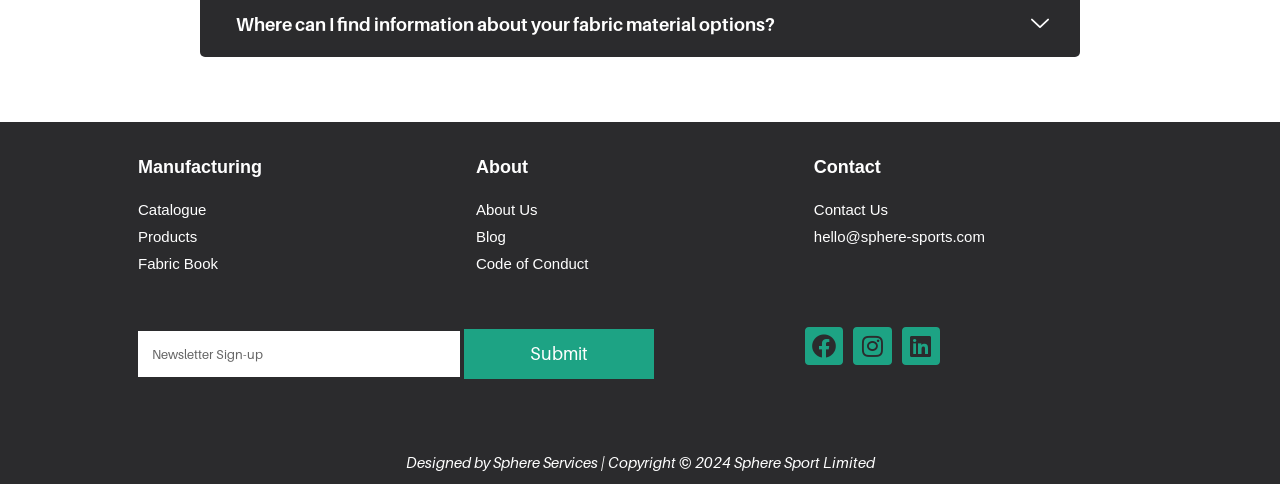Please identify the bounding box coordinates for the region that you need to click to follow this instruction: "Enter text in the textbox".

[0.108, 0.684, 0.359, 0.779]